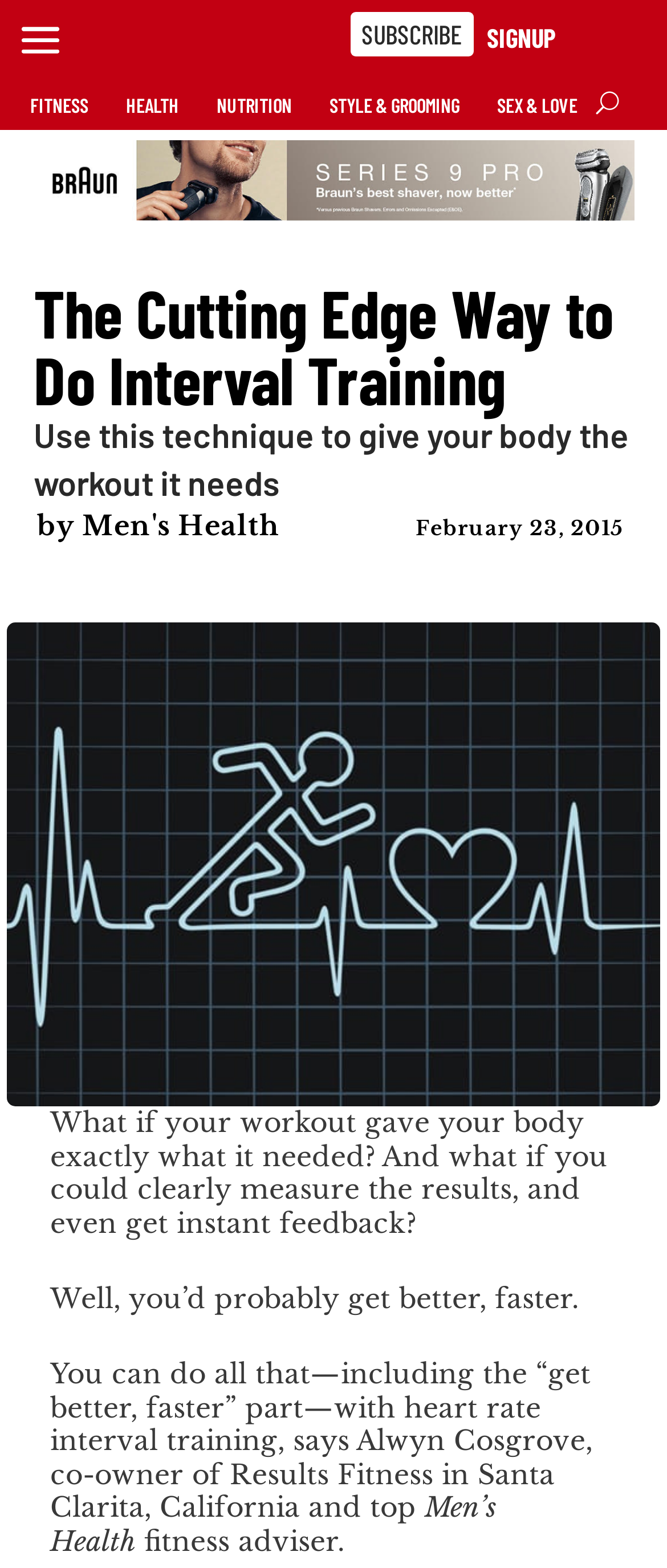Determine the bounding box coordinates of the UI element described below. Use the format (top-left x, top-left y, bottom-right x, bottom-right y) with floating point numbers between 0 and 1: parent_node: FITNESS

[0.894, 0.05, 0.927, 0.082]